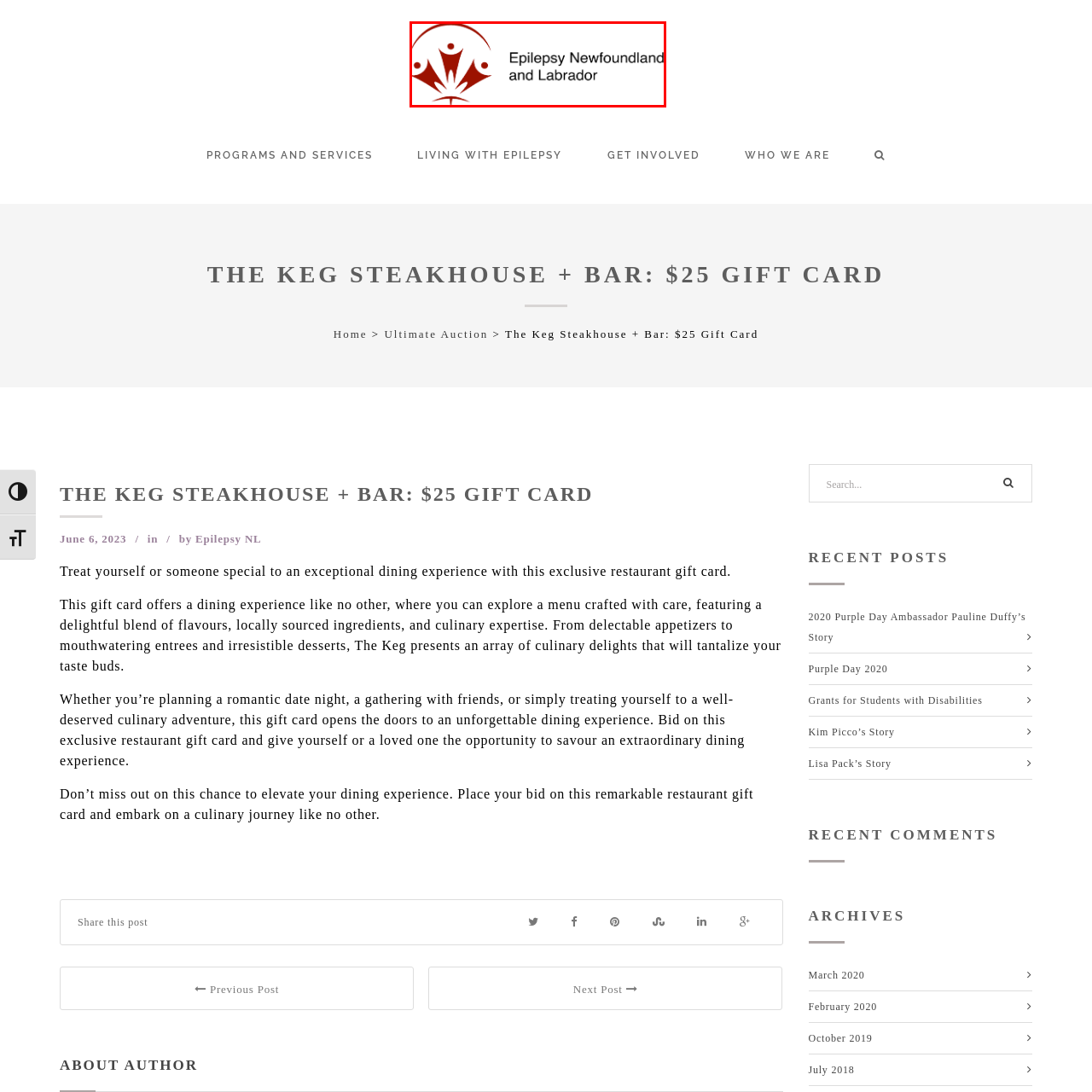Please scrutinize the image marked by the red boundary and answer the question that follows with a detailed explanation, using the image as evidence: 
What is the outcome of the organization's mission?

According to the caption, the organization's mission is to enhance the quality of life for those living with epilepsy through education, advocacy, and community engagement, which implies that the ultimate outcome of their efforts is to improve the lives of individuals affected by epilepsy.